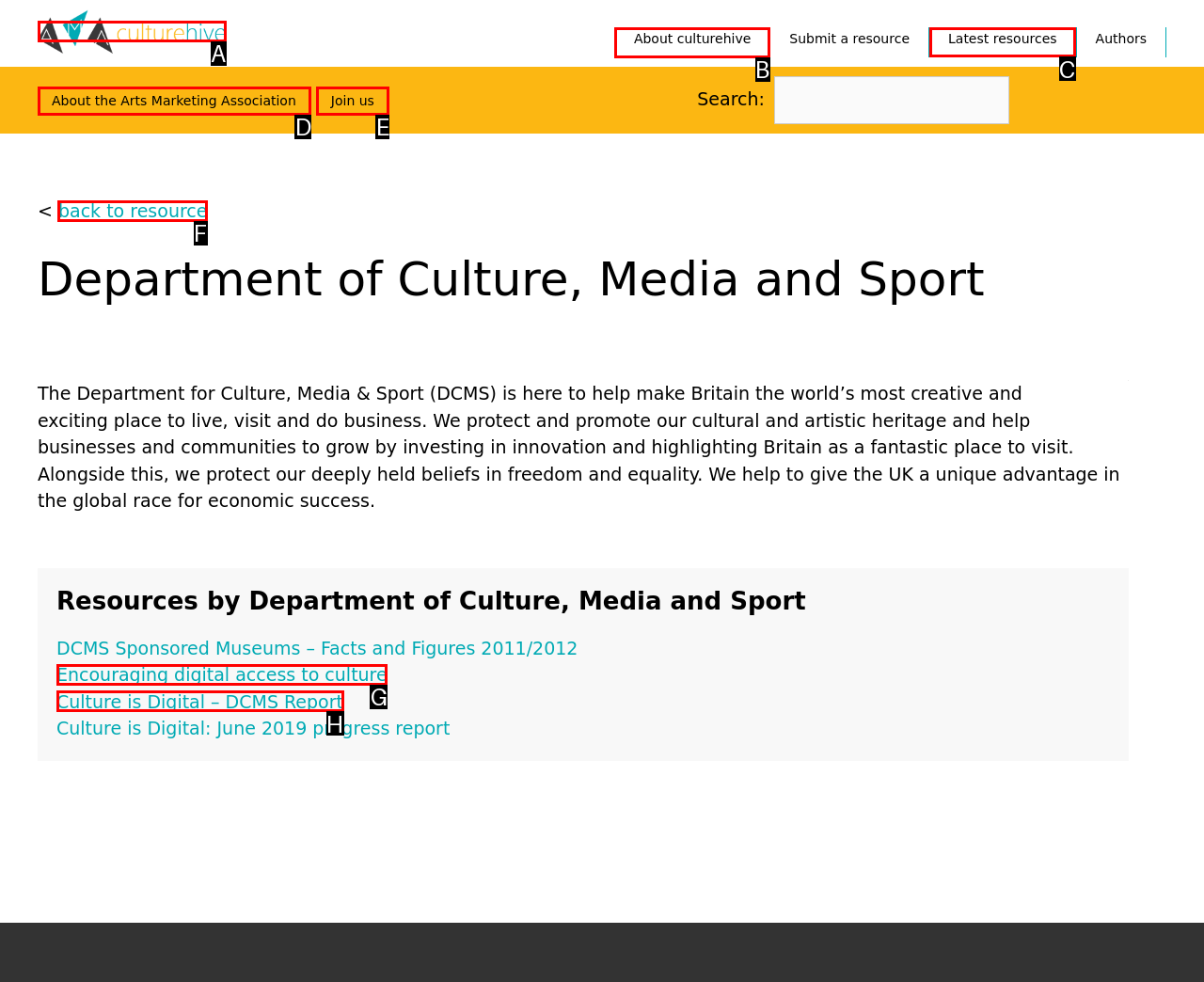Identify which lettered option to click to carry out the task: Explore the latest resources. Provide the letter as your answer.

C